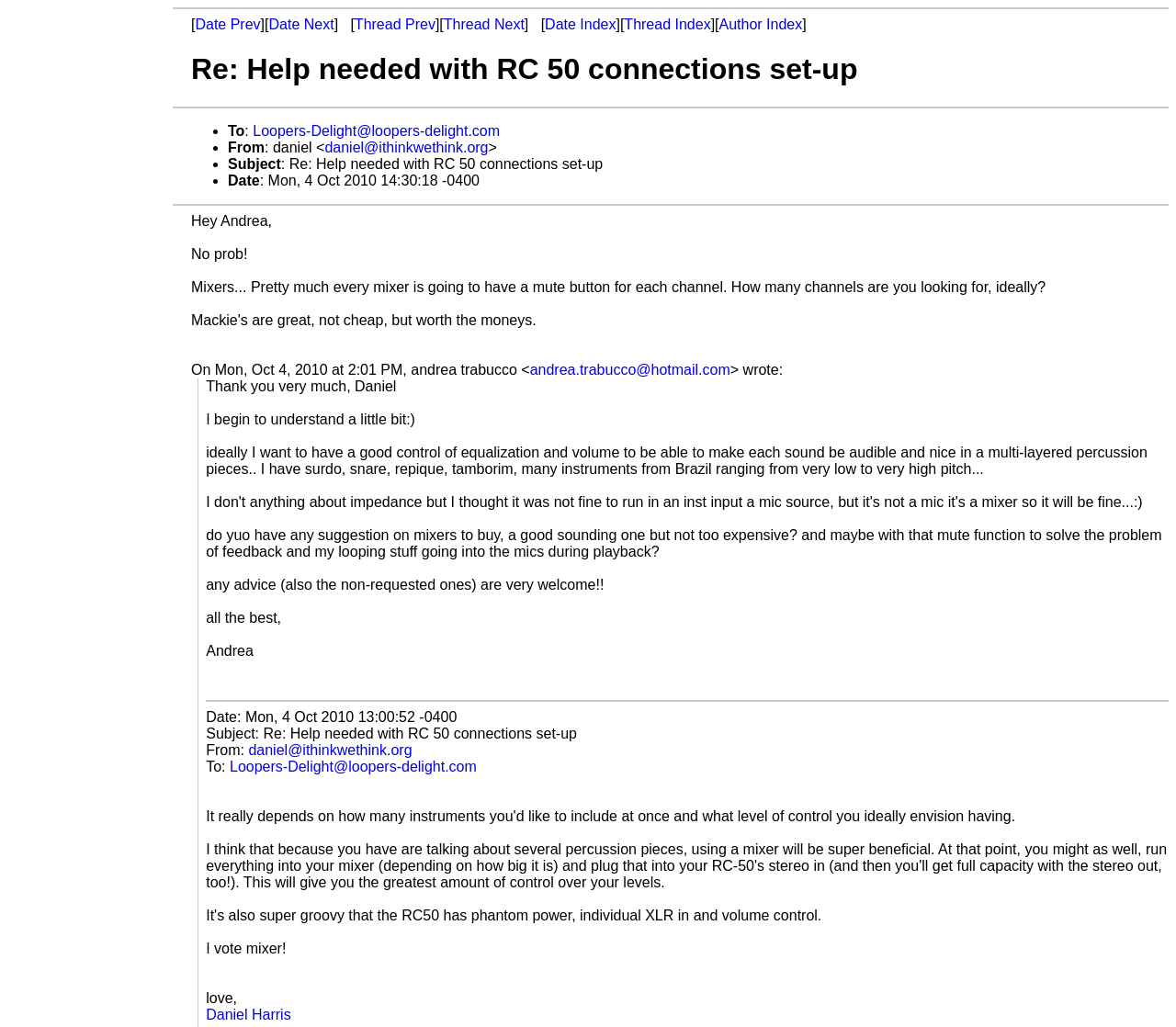What is the purpose of the mute function in a mixer?
Based on the visual content, answer with a single word or a brief phrase.

To solve the problem of feedback